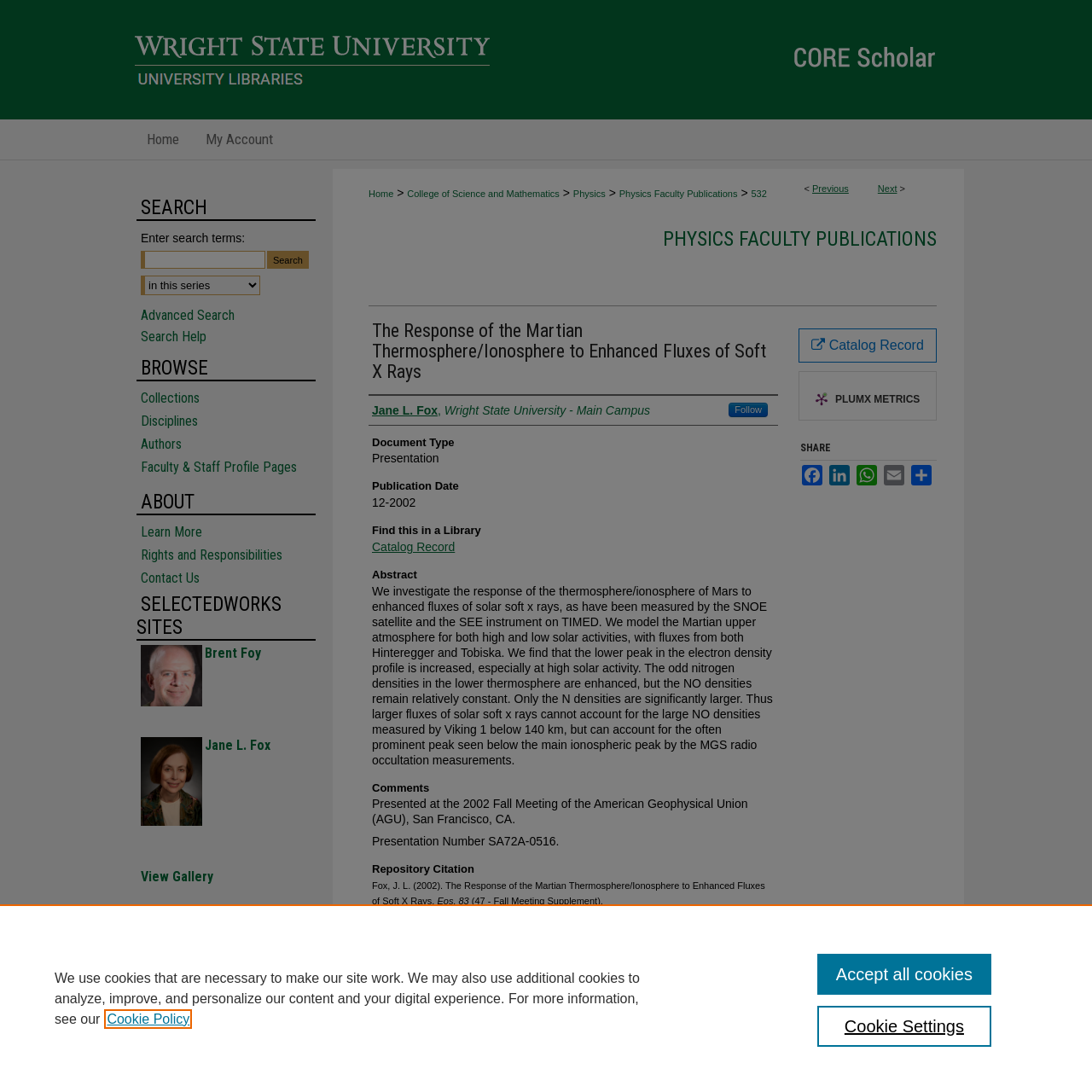Answer the question using only a single word or phrase: 
What is the purpose of the 'SHARE' section?

To share the publication